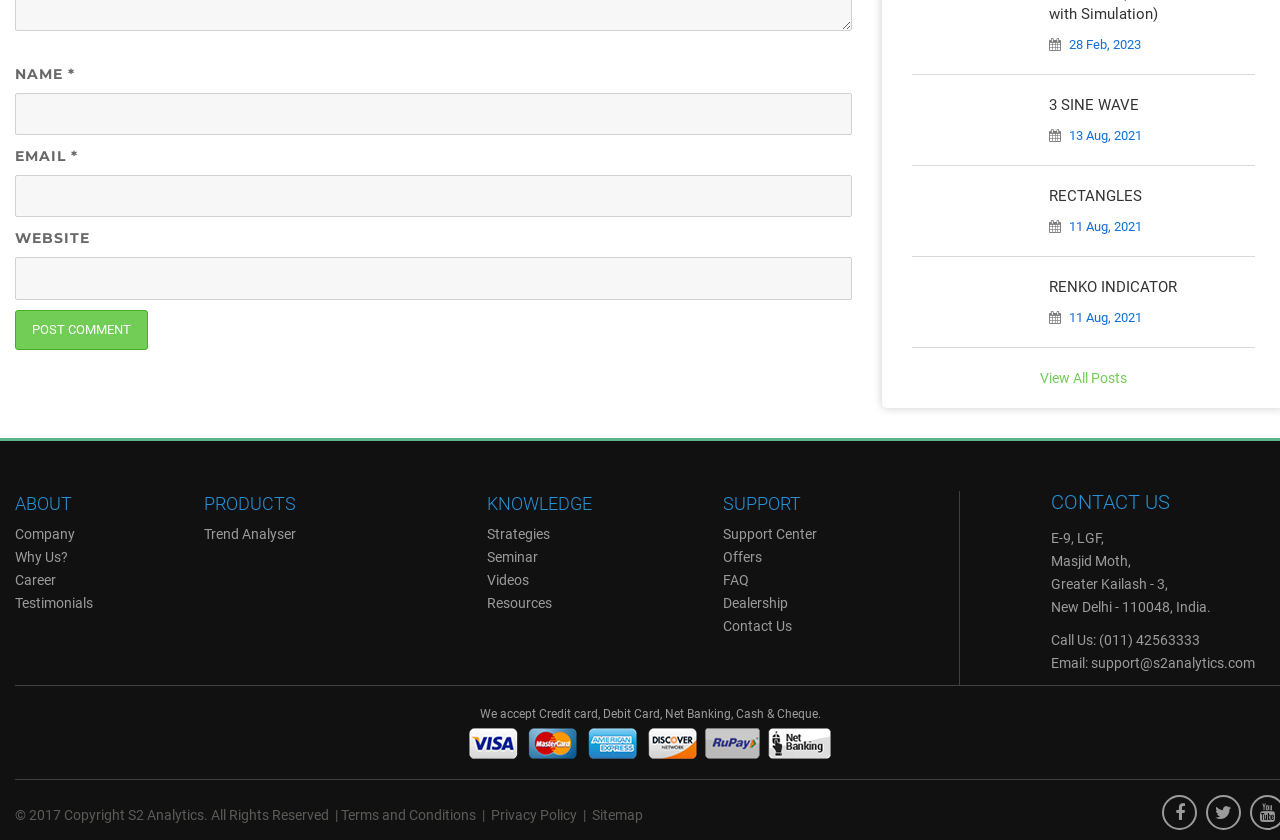What is the date of the latest article?
Provide a comprehensive and detailed answer to the question.

I looked at the dates of the articles listed and found that the latest one is dated 28 Feb, 2023.